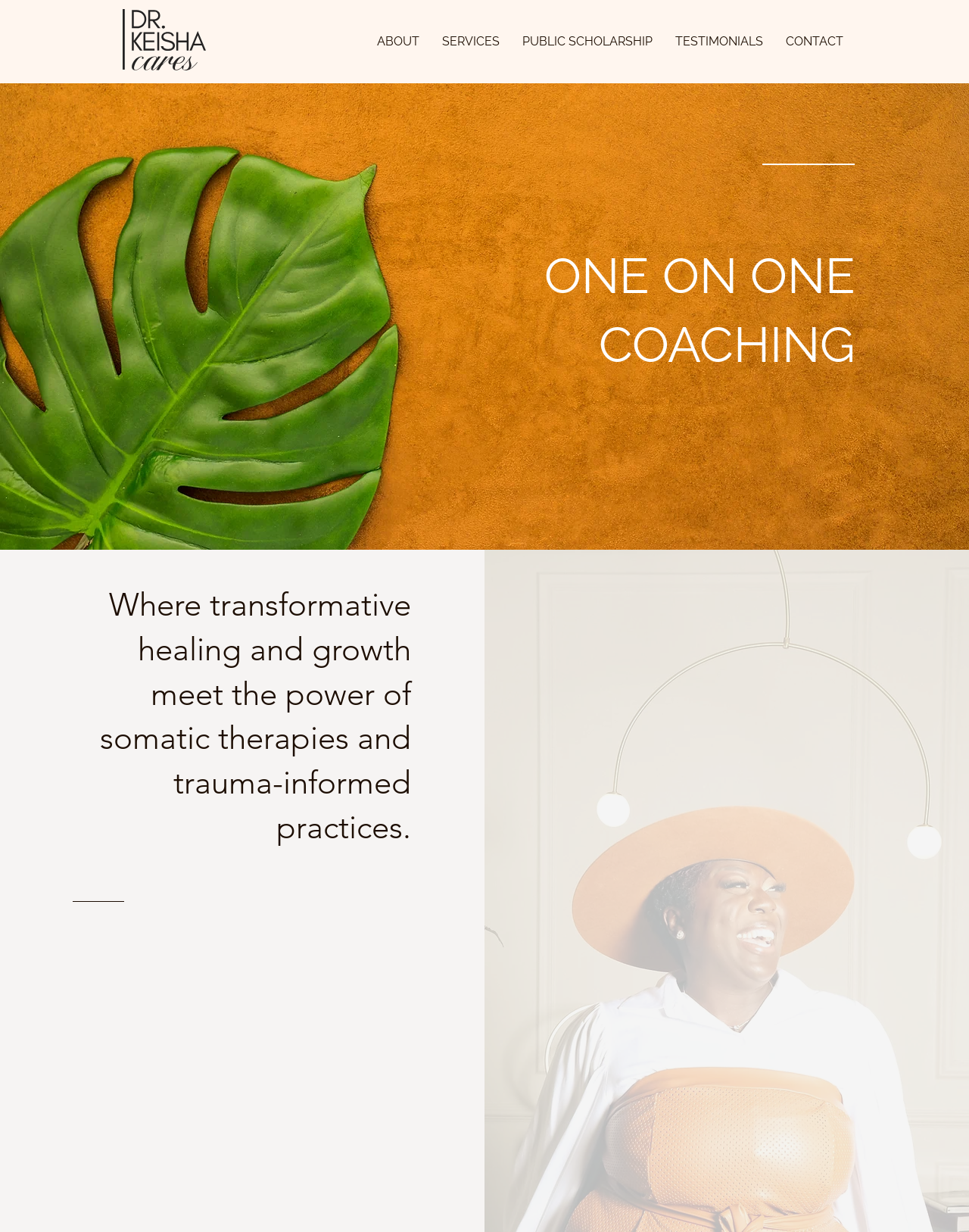Based on the element description "PUBLIC SCHOLARSHIP", predict the bounding box coordinates of the UI element.

[0.527, 0.018, 0.685, 0.049]